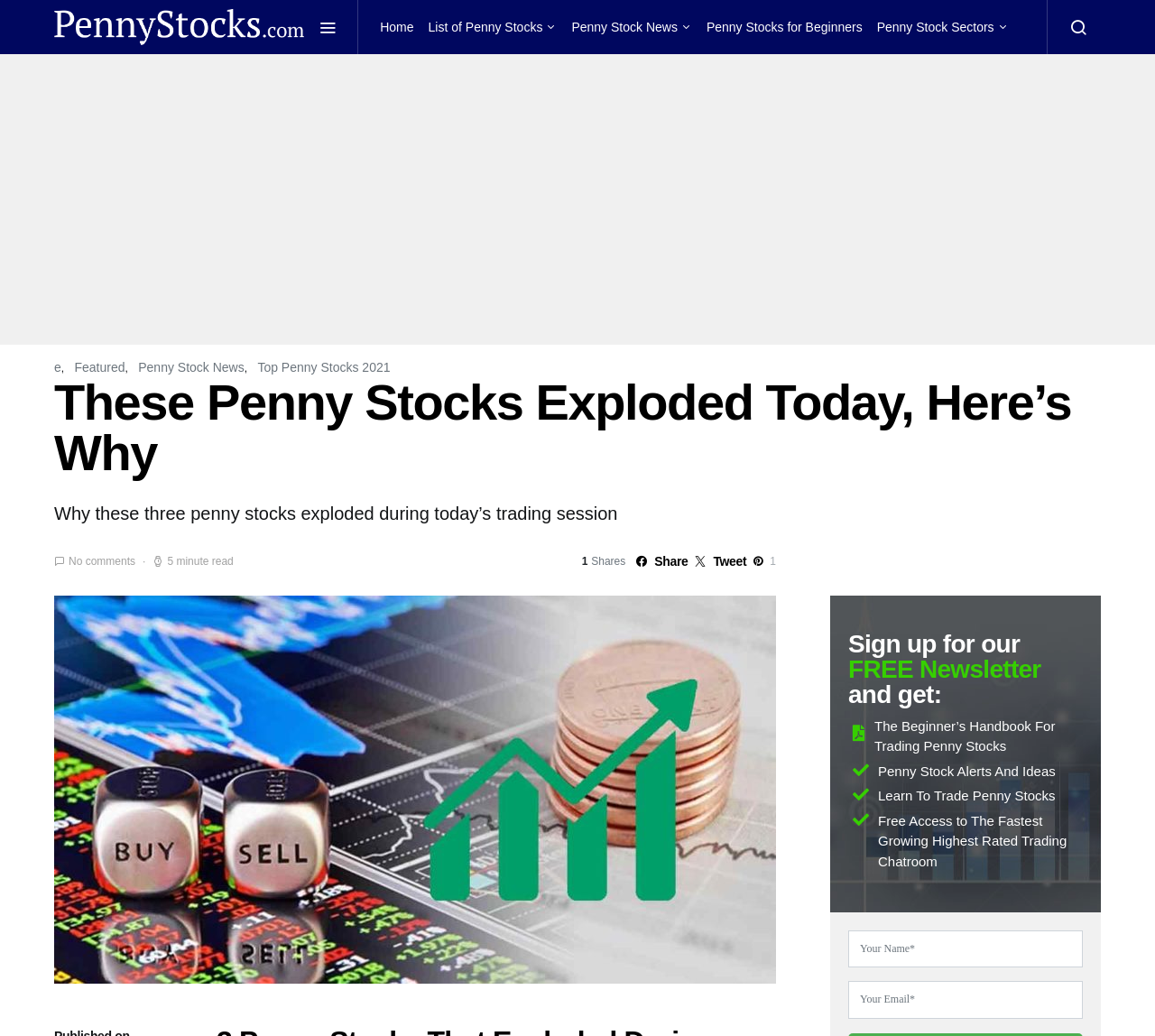Respond to the question below with a single word or phrase:
What is the title of the handbook mentioned in the article?

The Beginner’s Handbook For Trading Penny Stocks